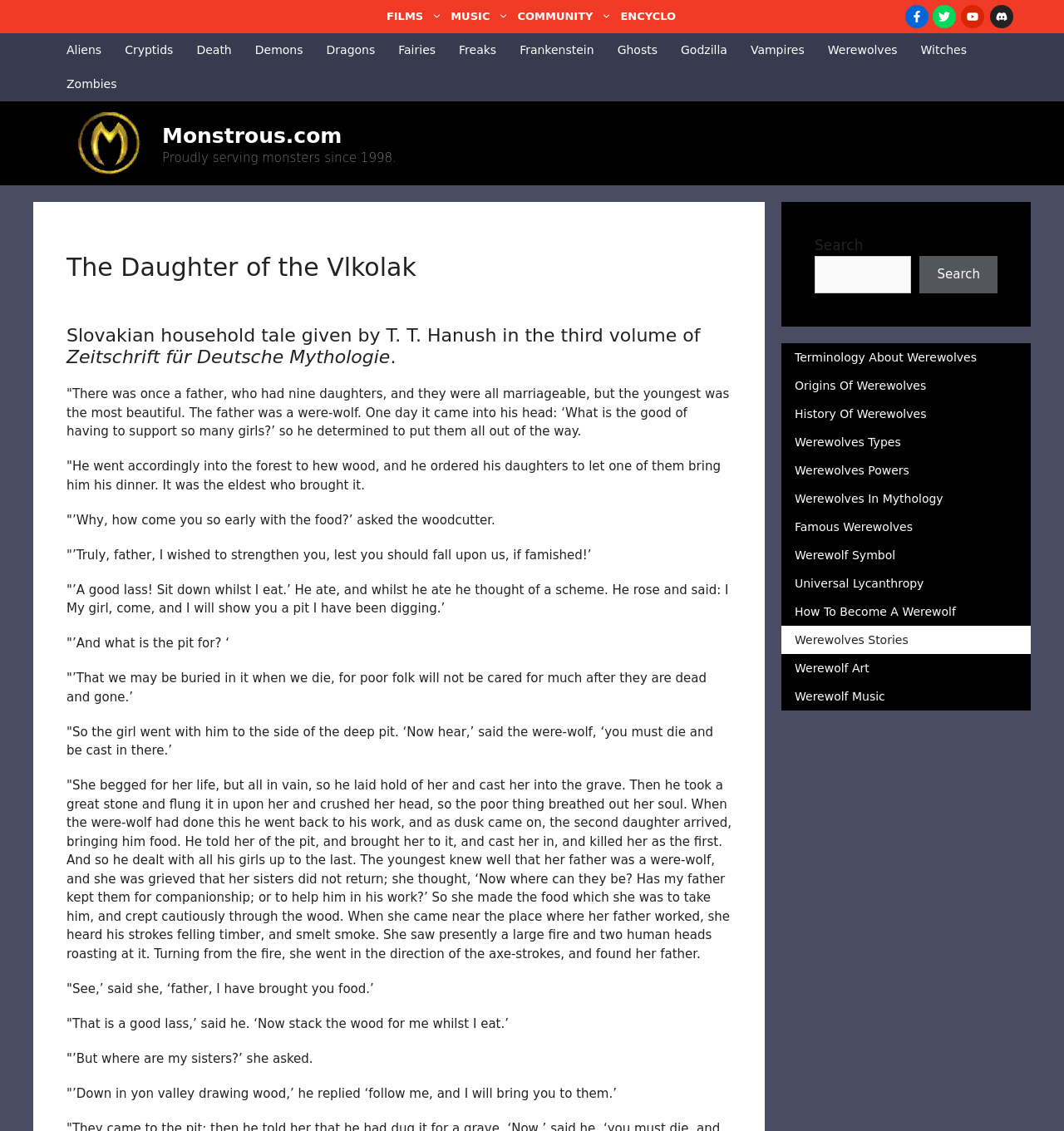Determine the bounding box coordinates of the element that should be clicked to execute the following command: "Visit the Twitter page".

[0.877, 0.004, 0.898, 0.025]